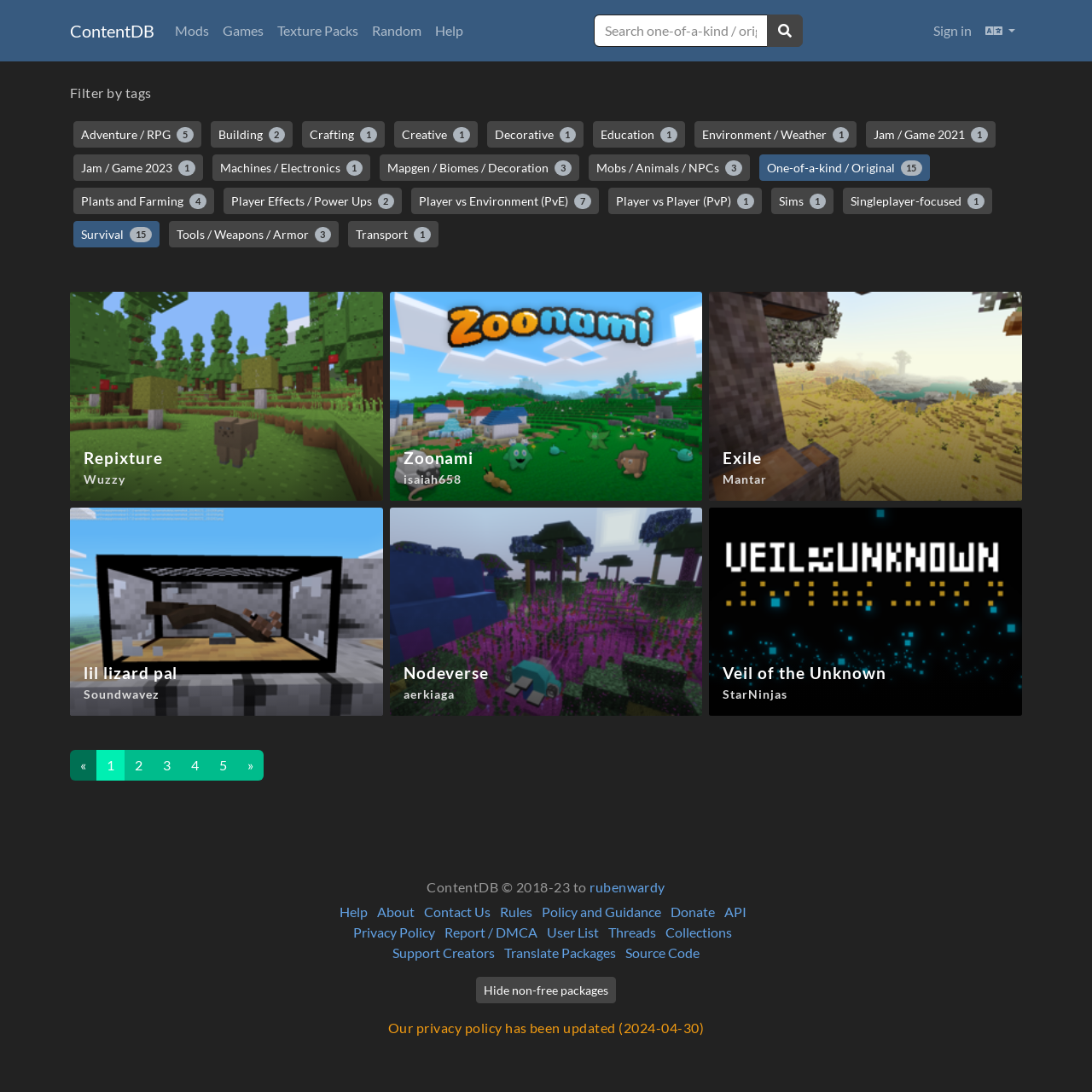Respond to the question below with a single word or phrase: What is the name of the first package listed on the webpage?

Repixture Wuzzy